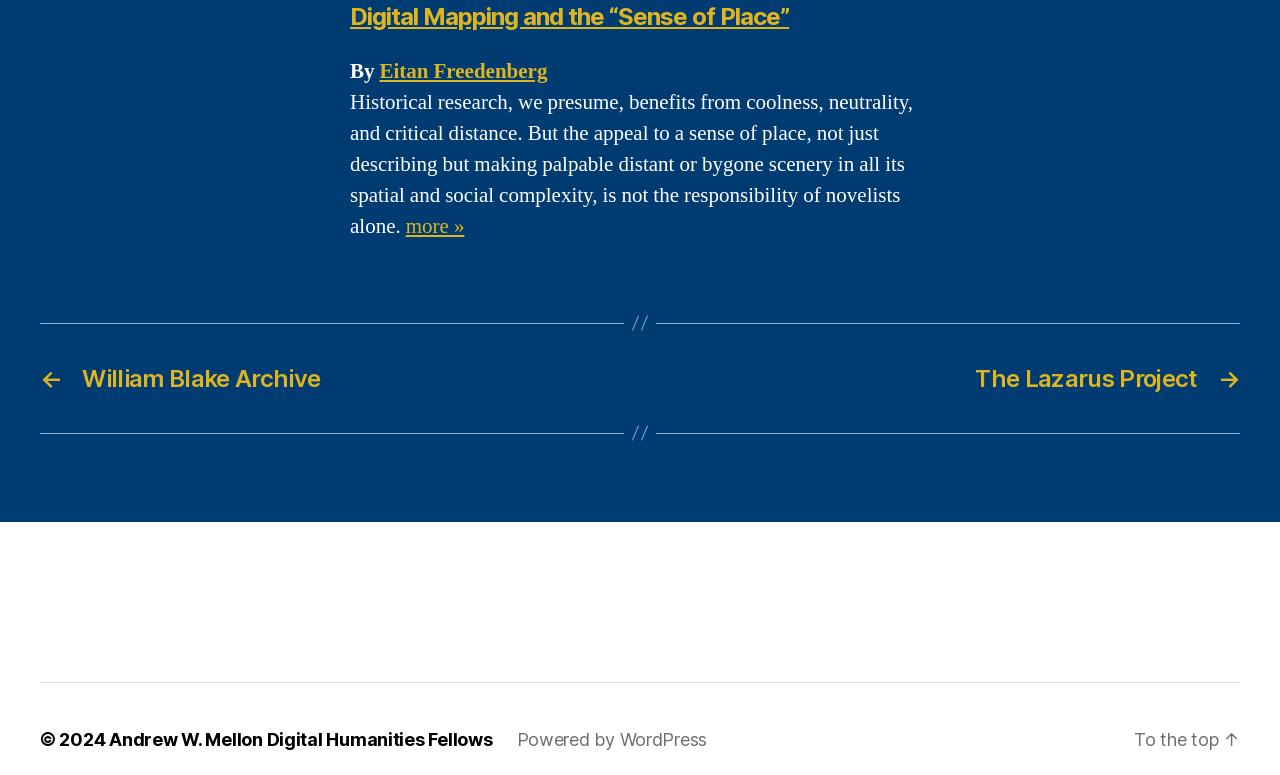Determine the bounding box coordinates for the area that should be clicked to carry out the following instruction: "Read the article by Eitan Freedenberg".

[0.296, 0.1, 0.428, 0.135]